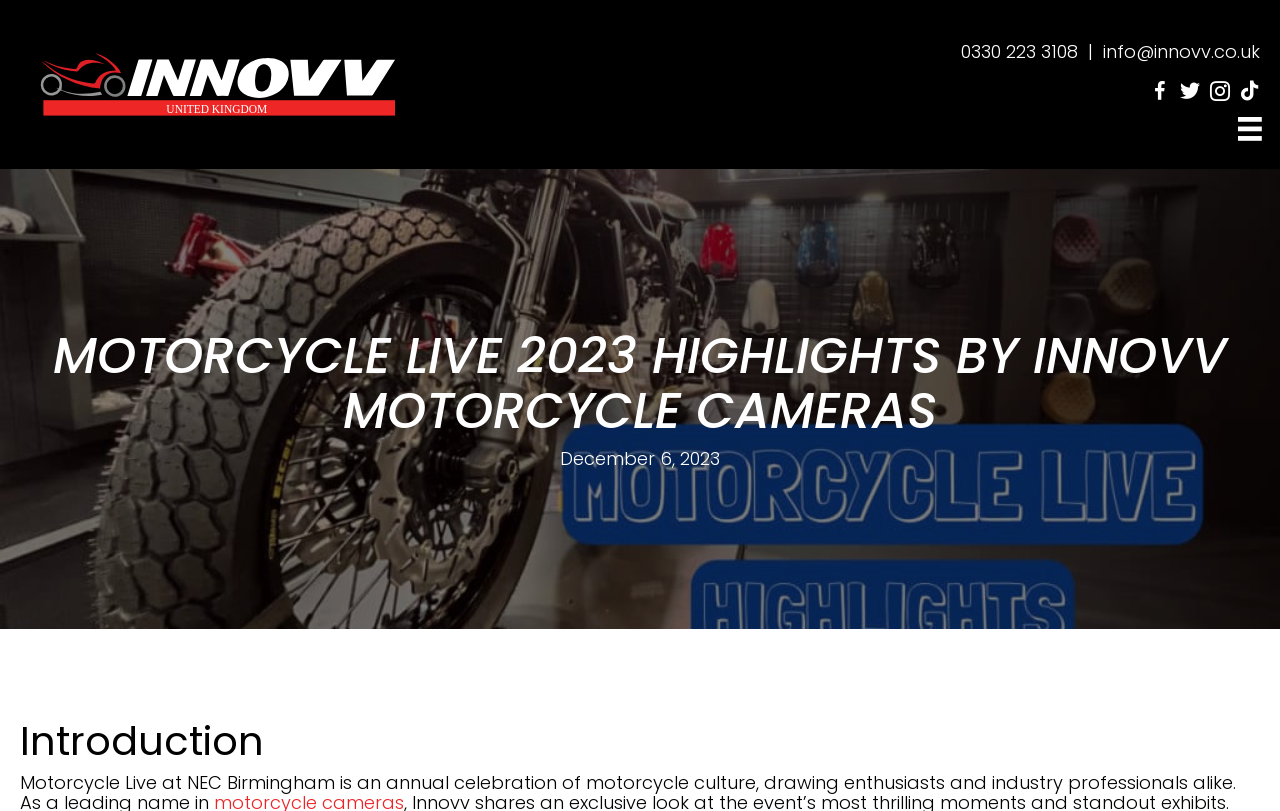Specify the bounding box coordinates for the region that must be clicked to perform the given instruction: "Read the introduction".

[0.016, 0.886, 0.984, 0.941]